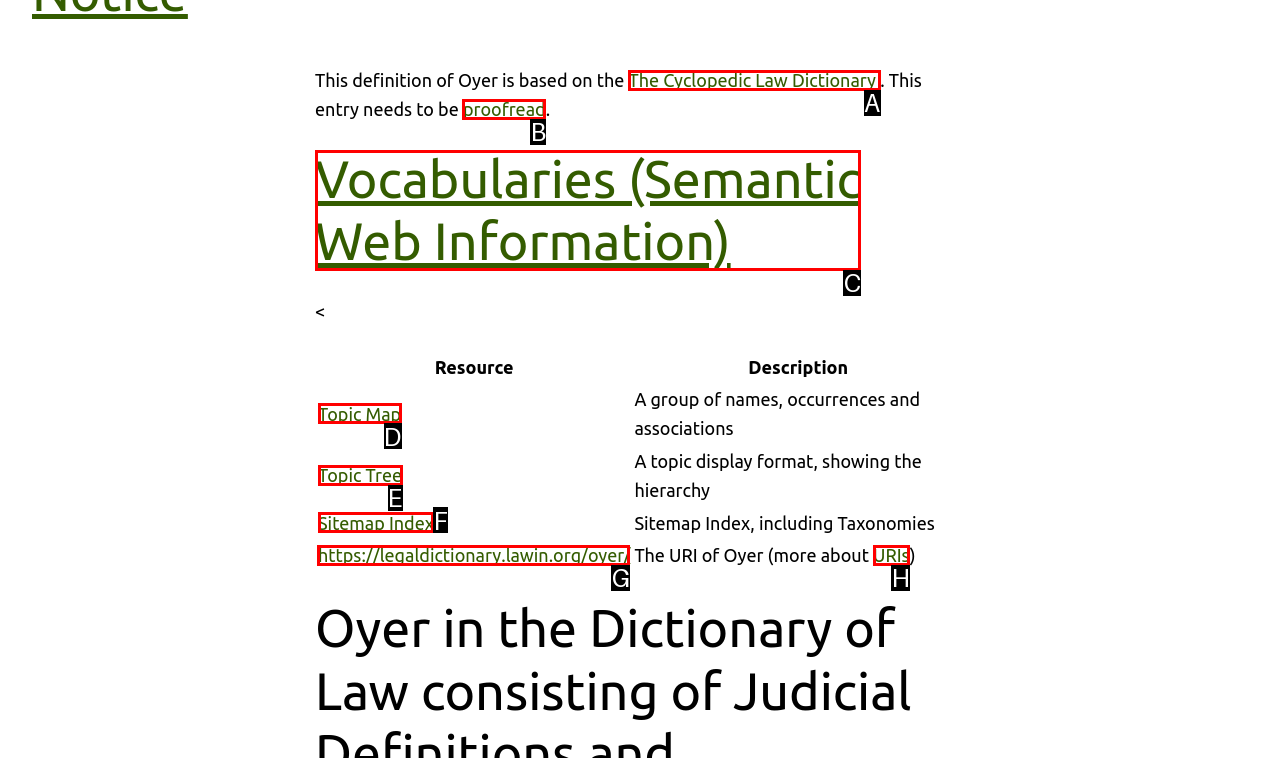Identify which HTML element should be clicked to fulfill this instruction: Visit https://legaldictionary.lawin.org/oyer/ Reply with the correct option's letter.

G